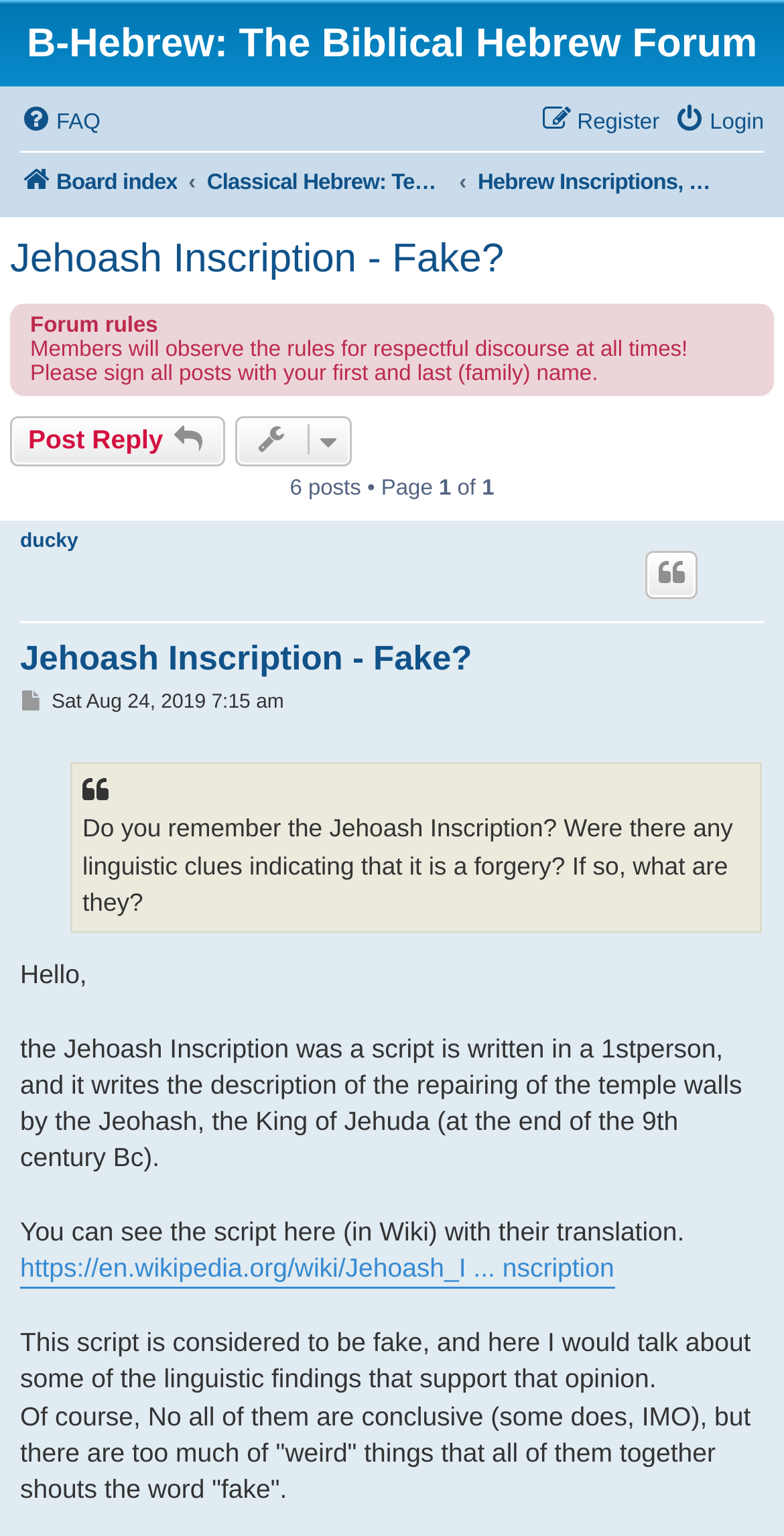Produce a meticulous description of the webpage.

The webpage is a forum discussion page titled "Jehoash Inscription - Fake?" on the B-Hebrew: The Biblical Hebrew Forum website. At the top, there is a horizontal menubar with three menu items: "FAQ", "Login", and "Register". Below this, there is another horizontal menubar with three links: "Board index", "Classical Hebrew: Text & Grammar", and "Hebrew Inscriptions, Ostraca and Archaeology".

The main content of the page is a discussion thread with a heading "Jehoash Inscription - Fake?" at the top. Below this, there is a link to the same topic, followed by a section with three static text elements: "Forum rules", "Members will observe the rules for respectful discourse at all times!", and "Please sign all posts with your first and last (family) name.".

To the right of this section, there is a link to "Post Reply" and a generic element labeled "Topic tools". Below this, there is a static text element displaying the number of posts and the current page number, "6 posts • Page 1".

The main discussion thread is divided into several sections, each with a heading "Jehoash Inscription - Fake?". The first section has a link to the topic and a description list with a term "ducky". The second section has a link to the topic again, followed by a quote link and a post link.

The main content of the discussion thread is a series of posts, each with a timestamp and a blockquote containing the post text. The first post asks about linguistic clues indicating that the Jehoash Inscription is a forgery. The subsequent posts discuss the inscription, its script, and the linguistic findings that support the opinion that it is fake.

There are a total of 5 links on the page, including the ones in the menubars and the links to the topic, post reply, quote, and an external Wikipedia page. There are also several static text elements and a description list term.